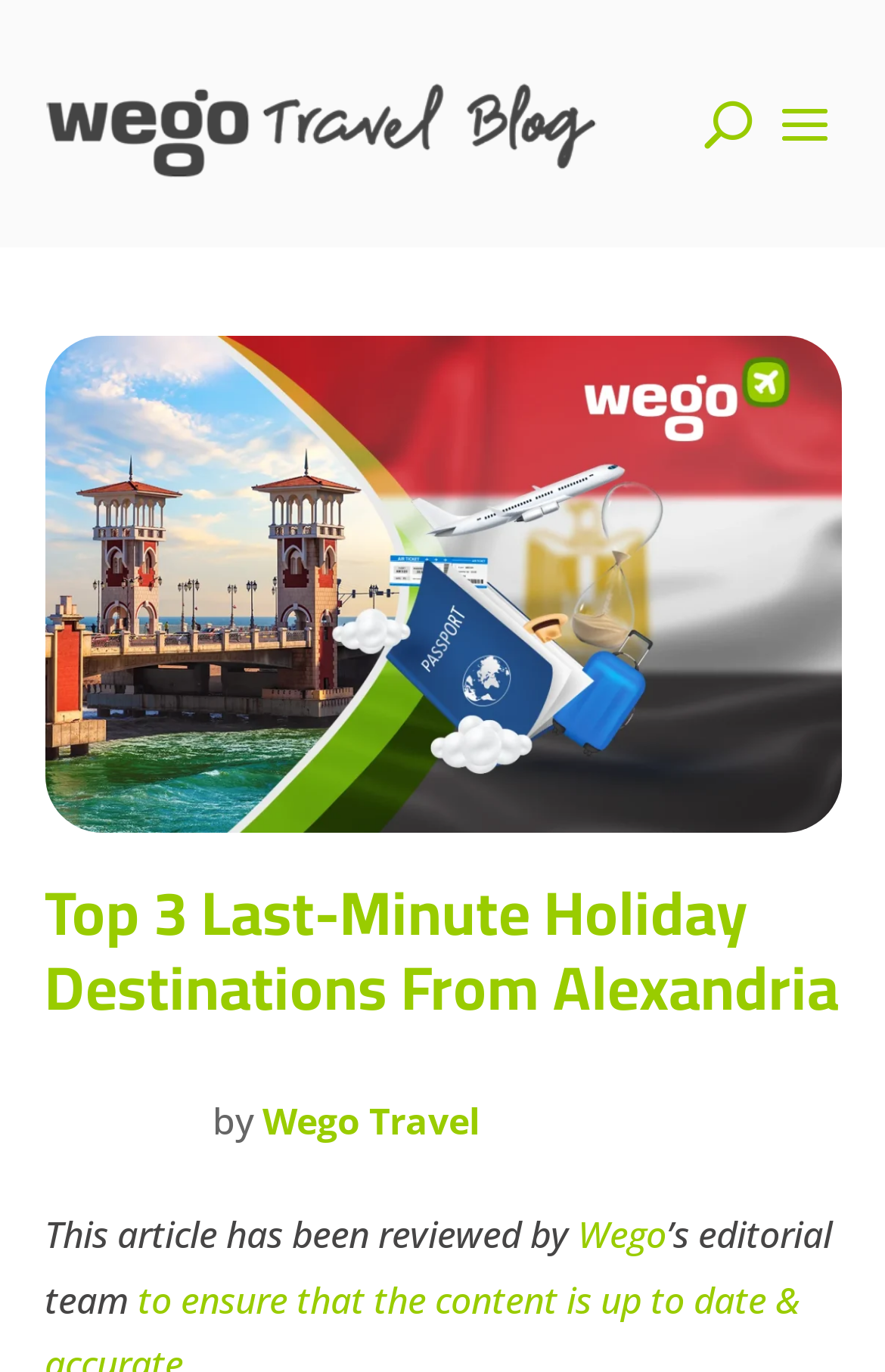Using the webpage screenshot, locate the HTML element that fits the following description and provide its bounding box: "Wego".

[0.653, 0.881, 0.753, 0.917]